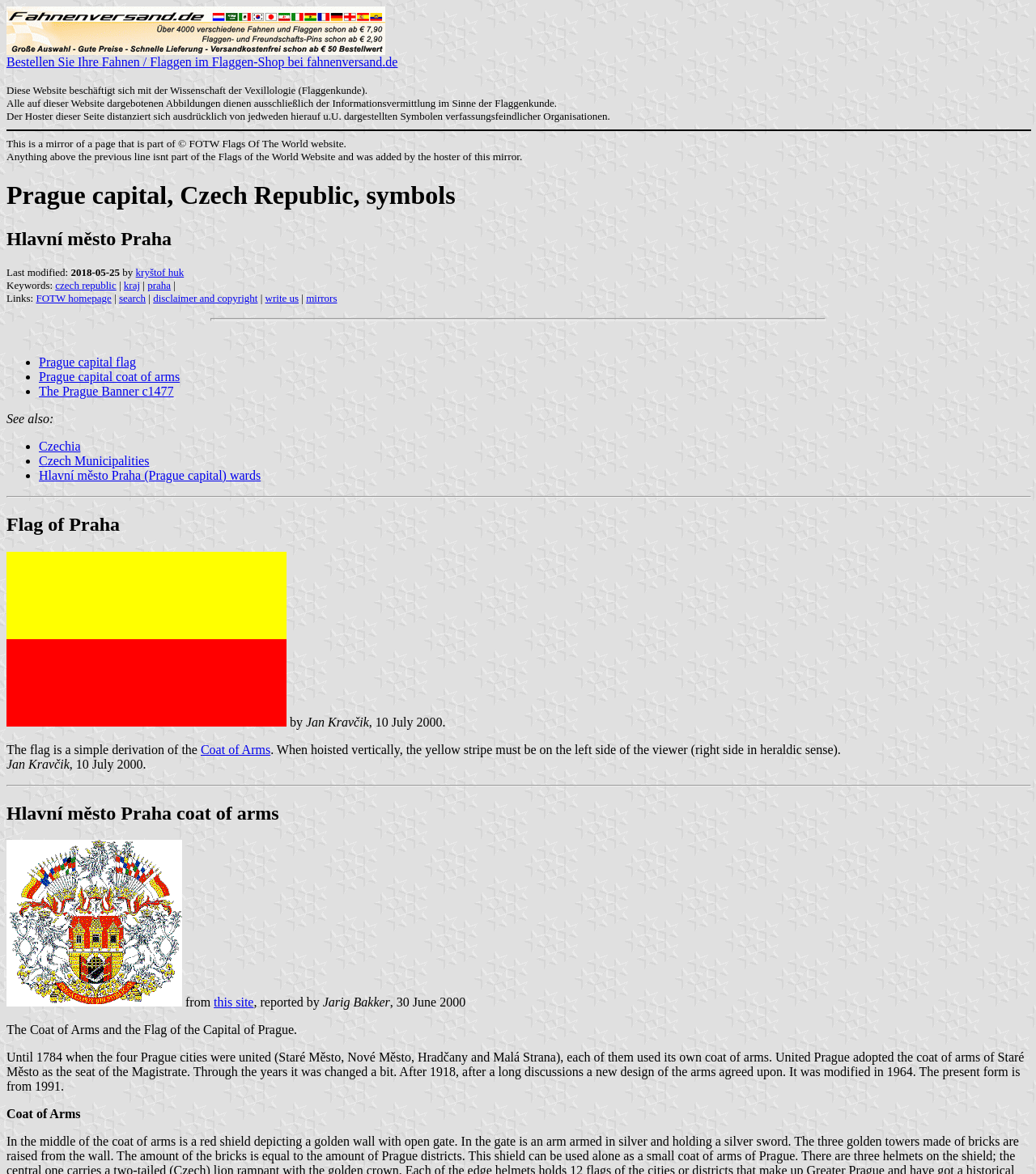Determine the bounding box coordinates for the region that must be clicked to execute the following instruction: "Read about the Coat of Arms of Prague".

[0.006, 0.683, 0.994, 0.702]